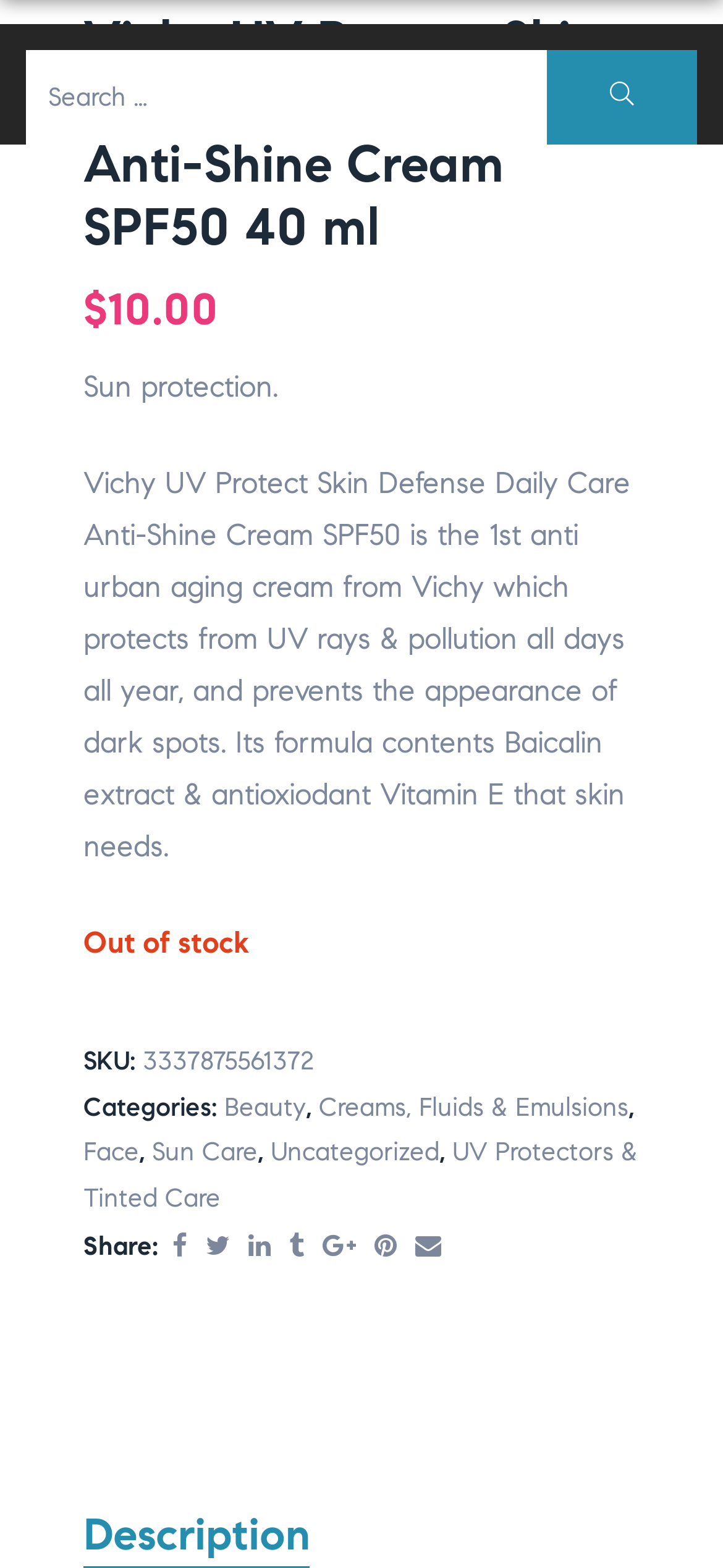Please specify the bounding box coordinates of the clickable region to carry out the following instruction: "Share on social media". The coordinates should be four float numbers between 0 and 1, in the format [left, top, right, bottom].

[0.226, 0.779, 0.272, 0.813]